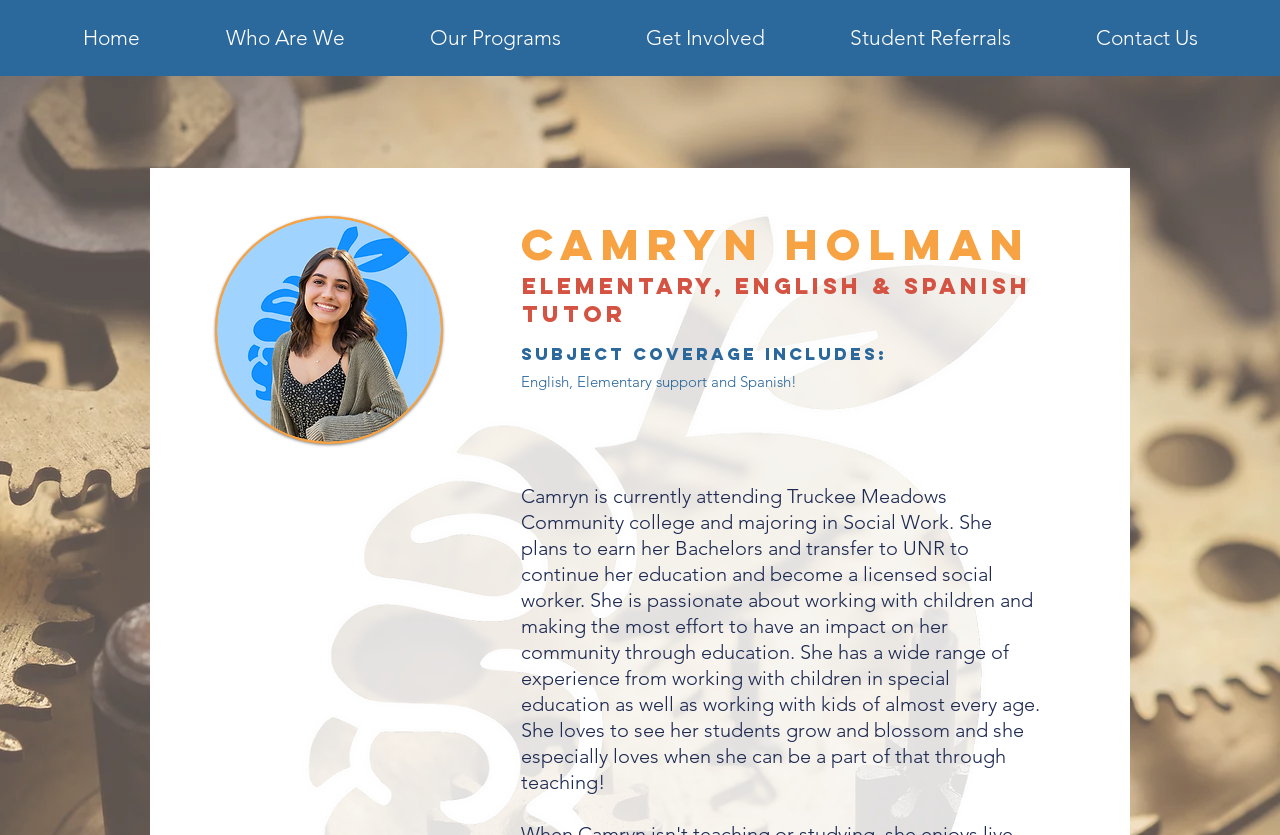From the details in the image, provide a thorough response to the question: What is the tutor's current education status?

The tutor's current education status is mentioned in the StaticText element, which states that Camryn is currently attending Truckee Meadows Community college and majoring in Social Work.